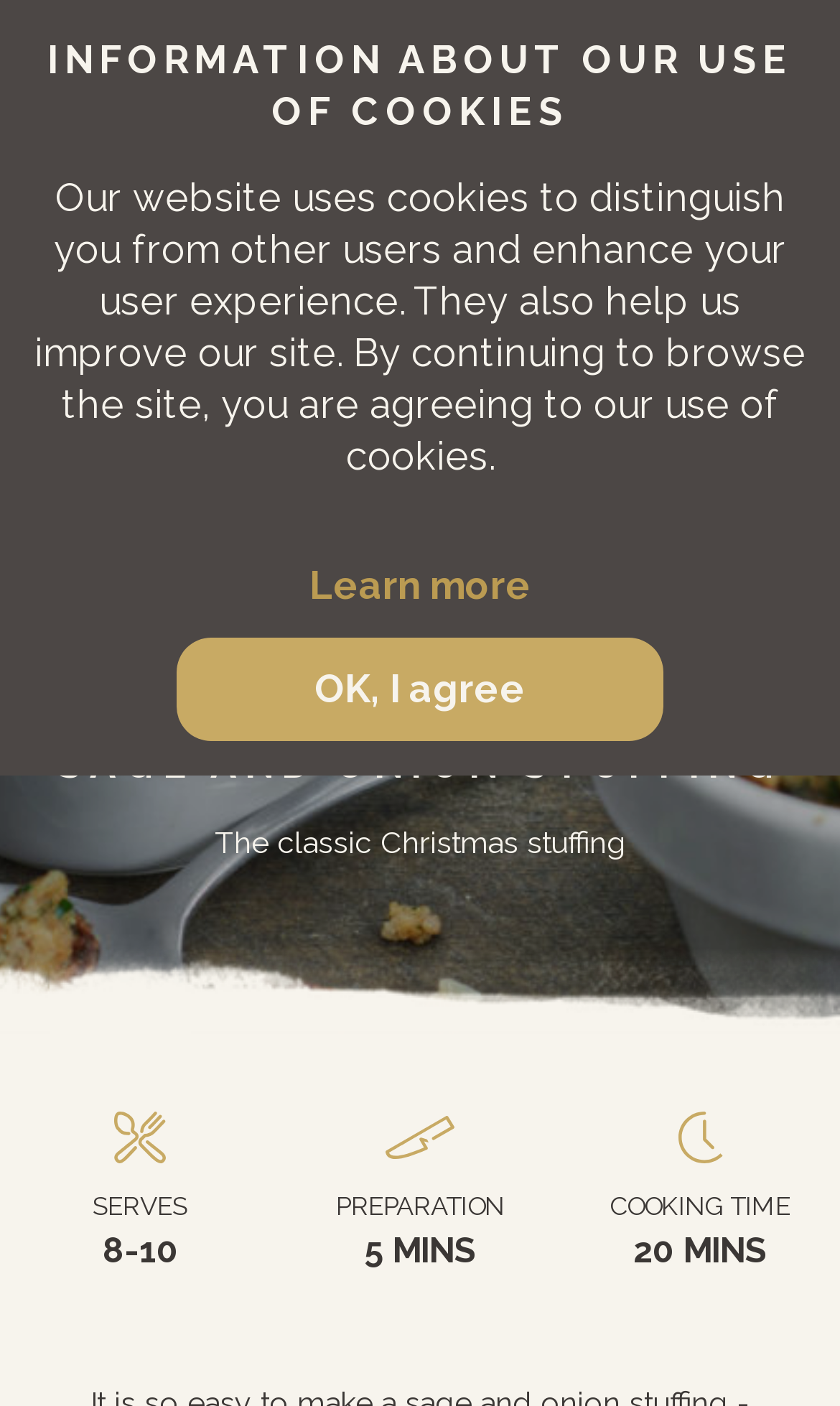Extract the primary heading text from the webpage.

SAGE AND ONION STUFFING